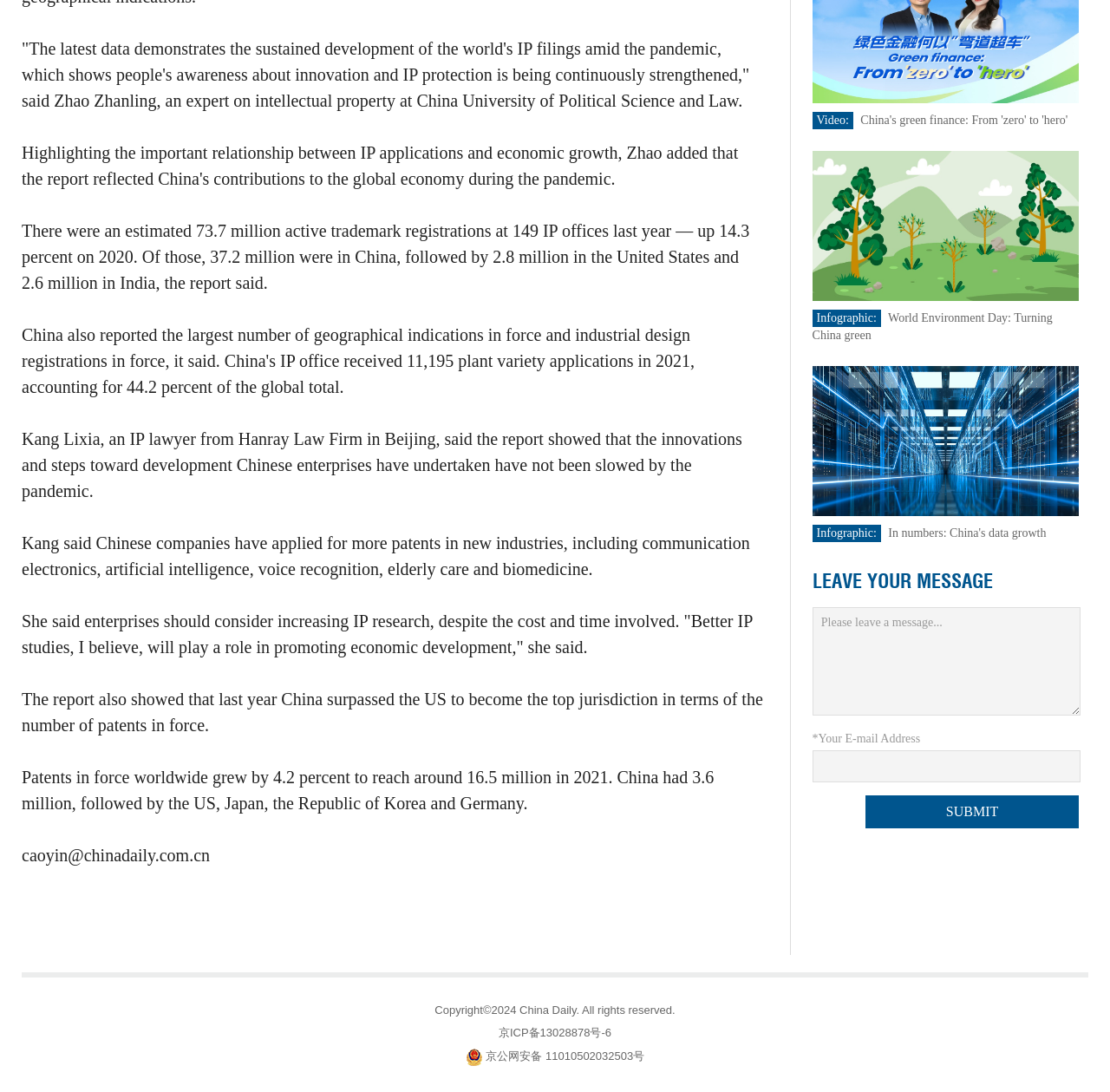Highlight the bounding box coordinates of the element you need to click to perform the following instruction: "Click the link to read about China's green finance."

[0.732, 0.019, 0.972, 0.031]